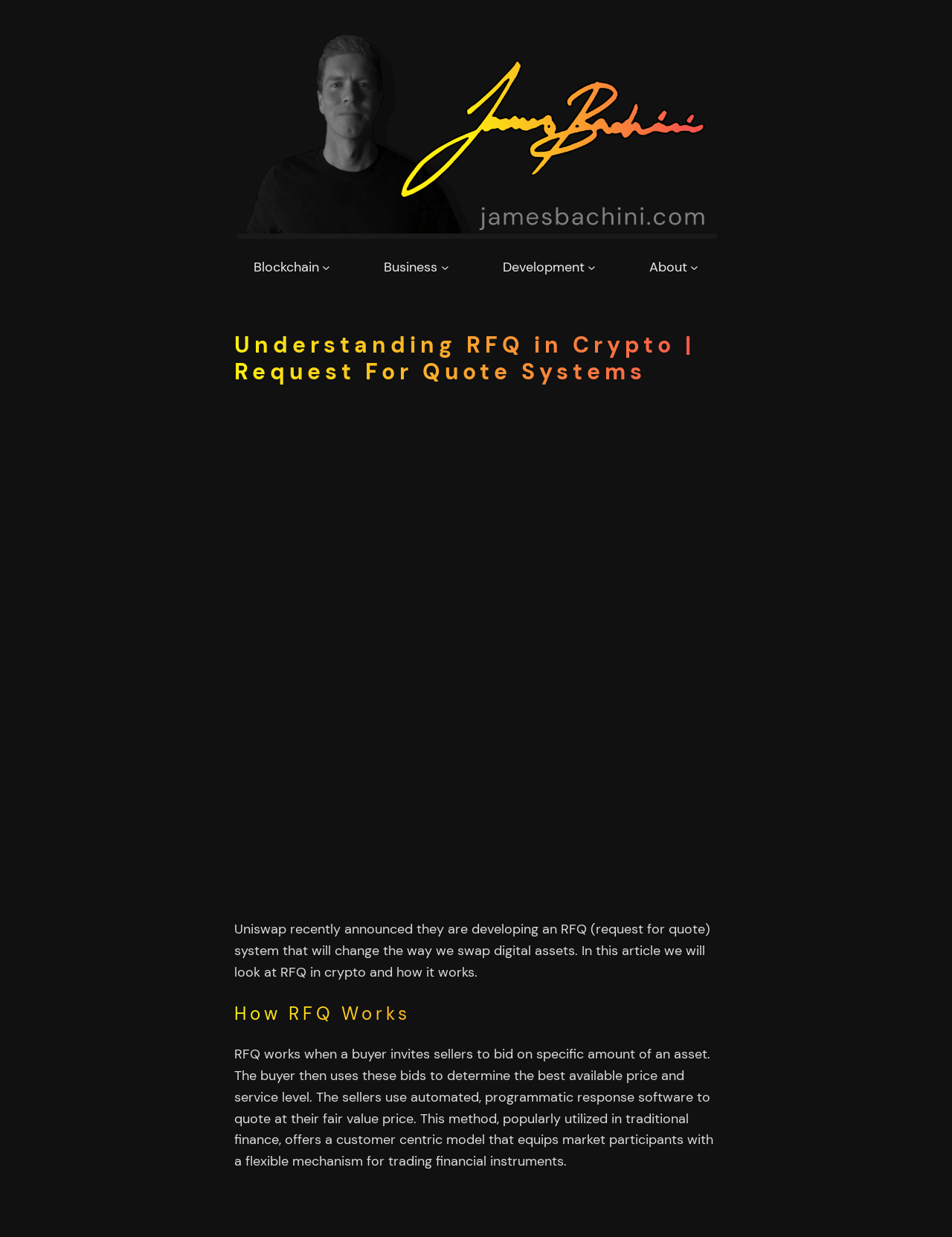What is the name of the platform developing an RFQ system?
Respond with a short answer, either a single word or a phrase, based on the image.

Uniswap